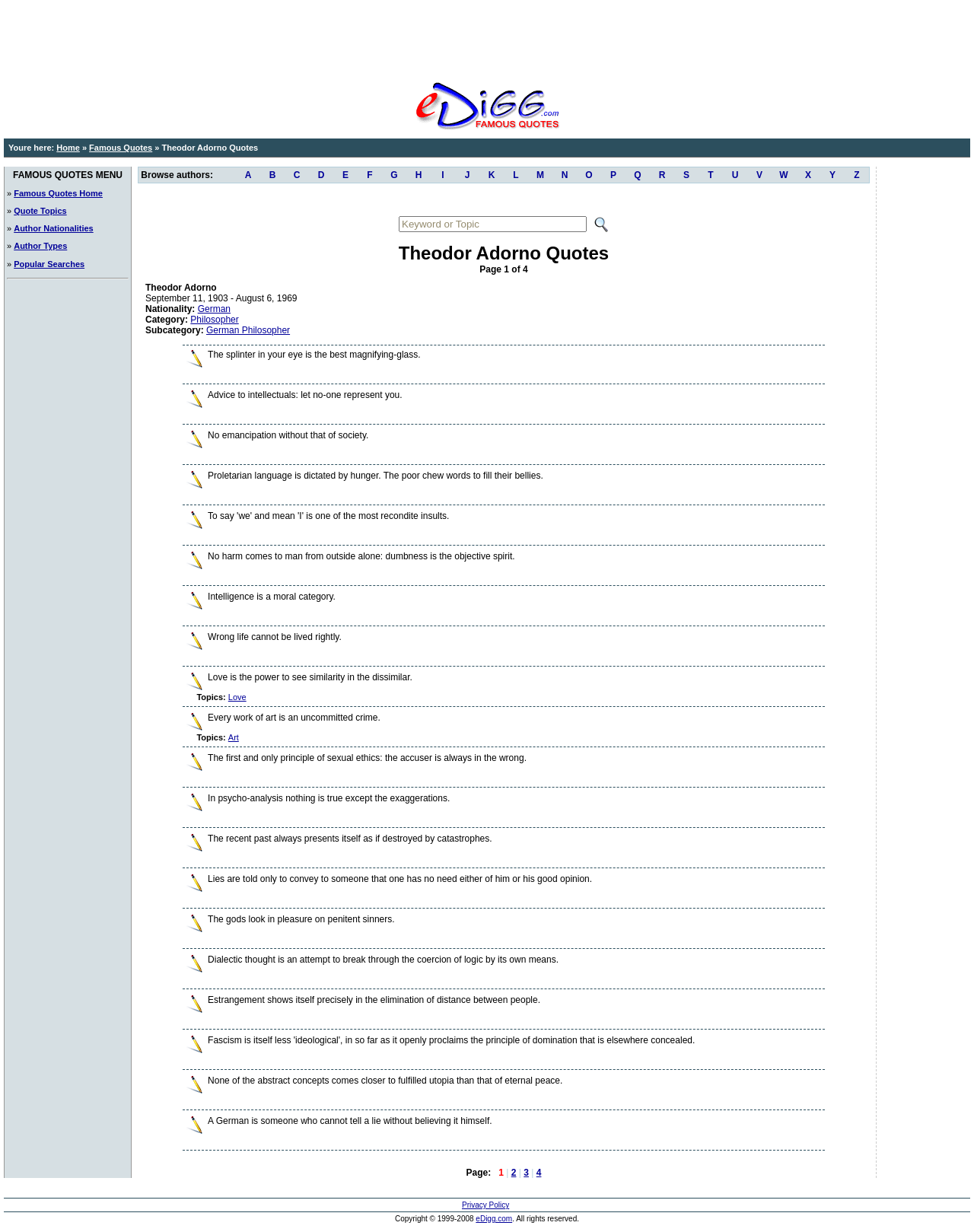Locate the bounding box coordinates of the element to click to perform the following action: 'View famous quotes by clicking on 'Famous Quotes Home''. The coordinates should be given as four float values between 0 and 1, in the form of [left, top, right, bottom].

[0.014, 0.153, 0.105, 0.161]